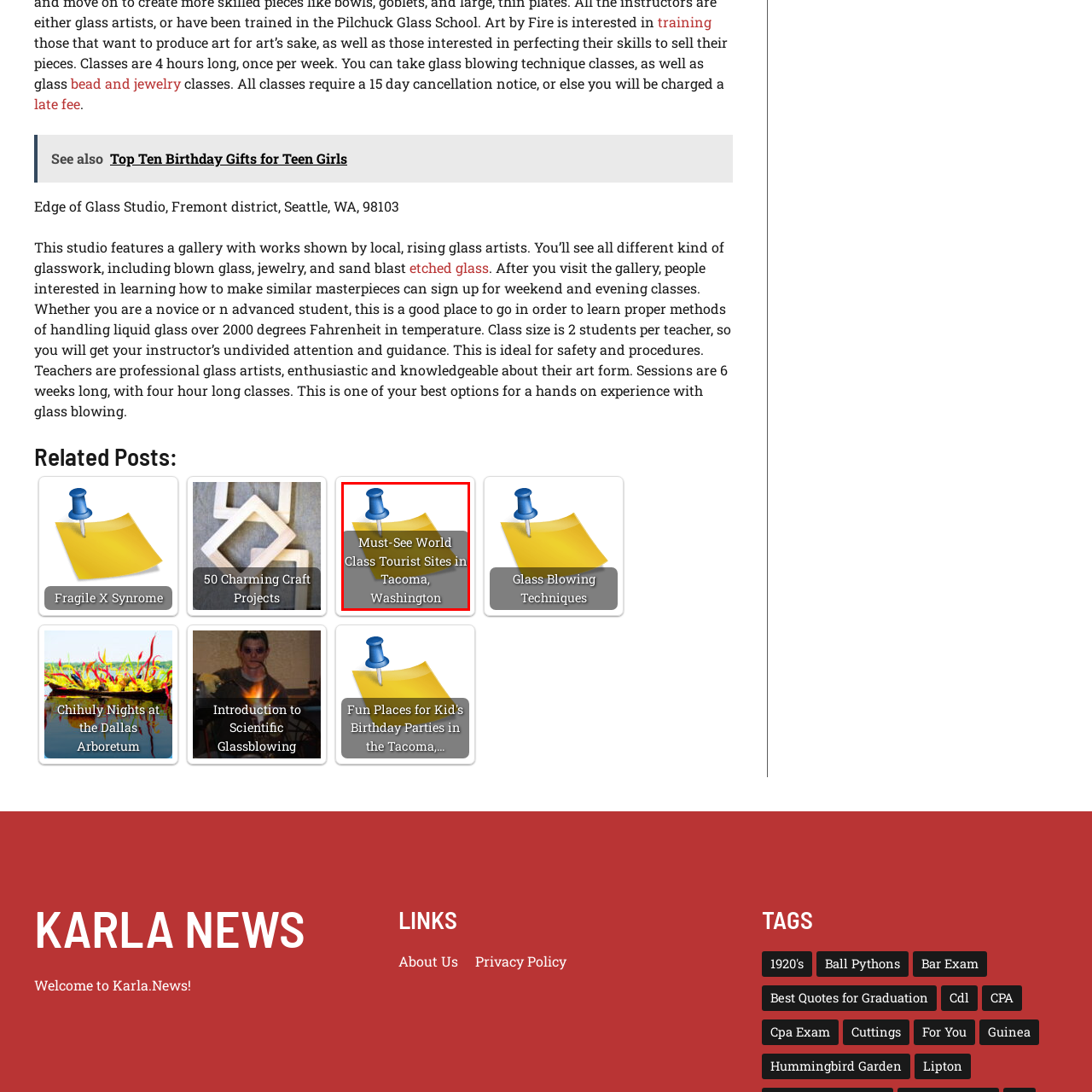Look at the section of the image marked by the red box and offer an in-depth answer to the next question considering the visual cues: What is the background color of the image?

The image has a light yellow background, which provides a subtle and calming contrast to the blue pushpin and the text on the digital note.